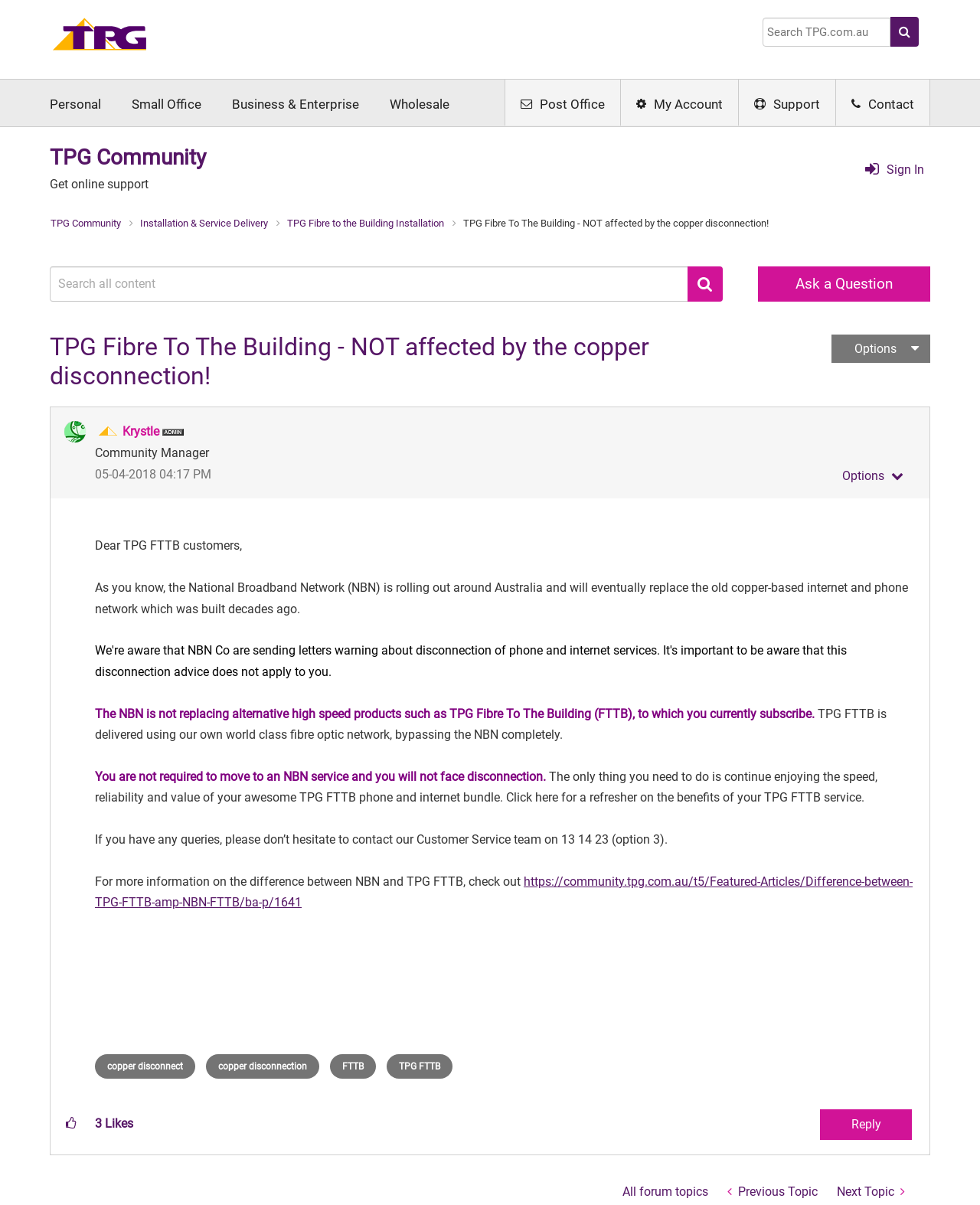Given the description Ask a Question, predict the bounding box coordinates of the UI element. Ensure the coordinates are in the format (top-left x, top-left y, bottom-right x, bottom-right y) and all values are between 0 and 1.

[0.774, 0.221, 0.949, 0.25]